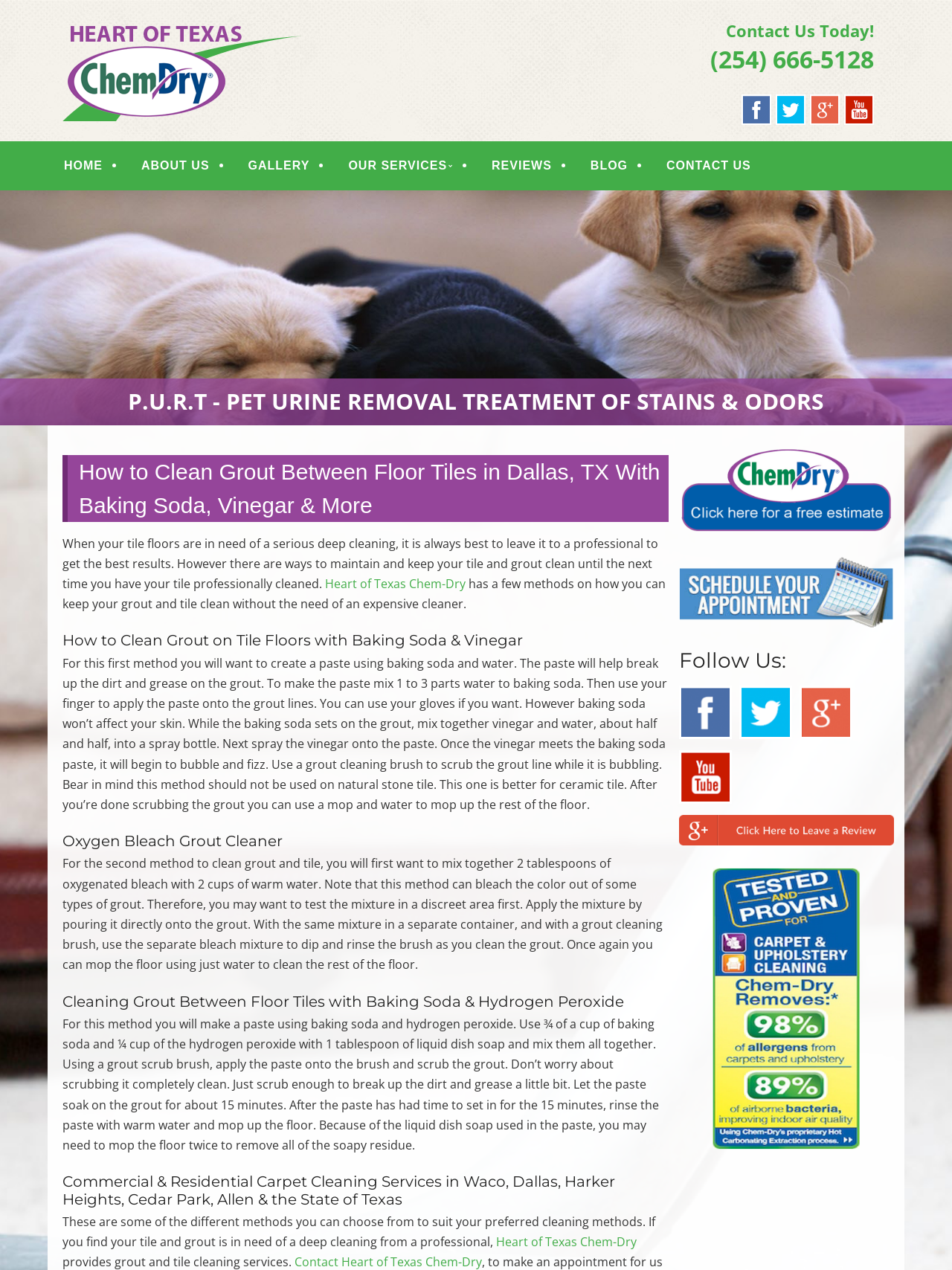Provide the bounding box coordinates for the UI element that is described by this text: "title="Twitter"". The coordinates should be in the form of four float numbers between 0 and 1: [left, top, right, bottom].

None